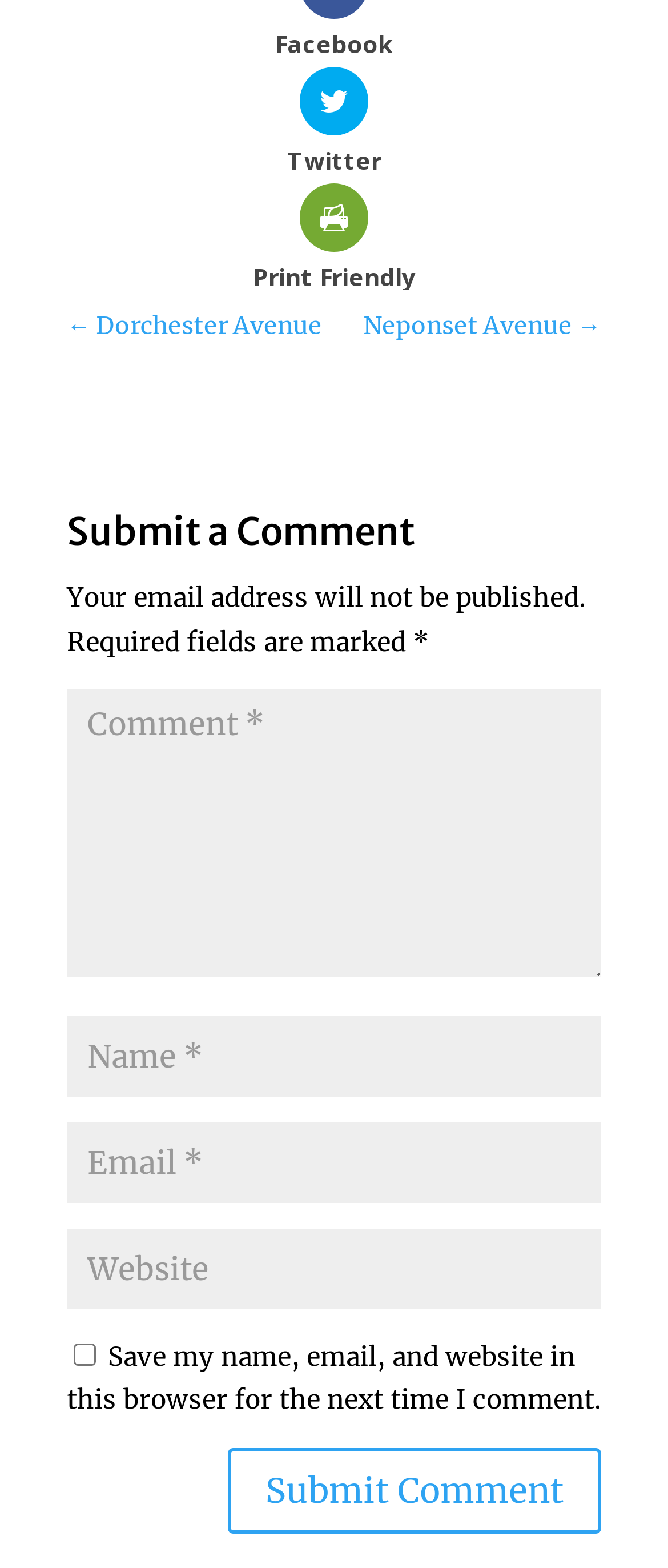Please find the bounding box coordinates for the clickable element needed to perform this instruction: "Save my name, email, and website in this browser".

[0.11, 0.857, 0.144, 0.871]